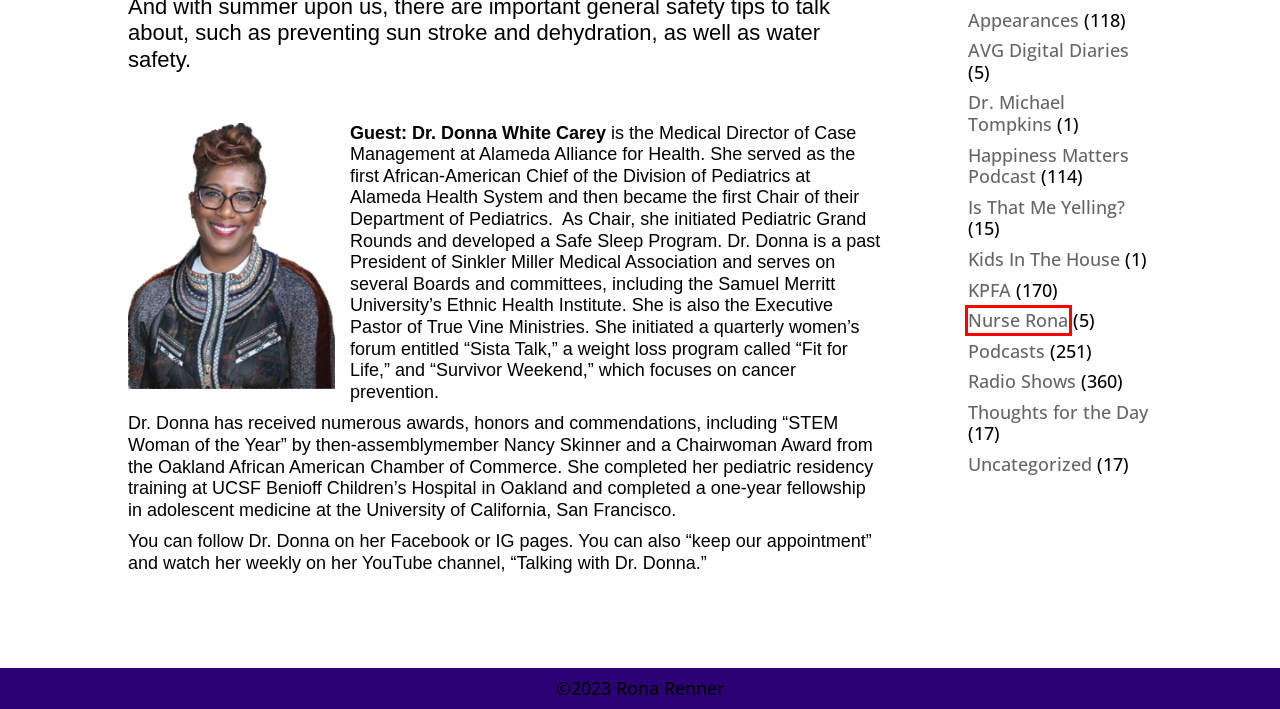Review the screenshot of a webpage that includes a red bounding box. Choose the most suitable webpage description that matches the new webpage after clicking the element within the red bounding box. Here are the candidates:
A. Kids In The House | Rona Renner
B. Nurse Rona | Rona Renner
C. Uncategorized | Rona Renner
D. Dr. Michael Tompkins | Rona Renner
E. Appearances | Rona Renner
F. Thoughts for the Day | Rona Renner
G. Happiness Matters Podcast | Rona Renner
H. AVG Digital Diaries | Rona Renner

B